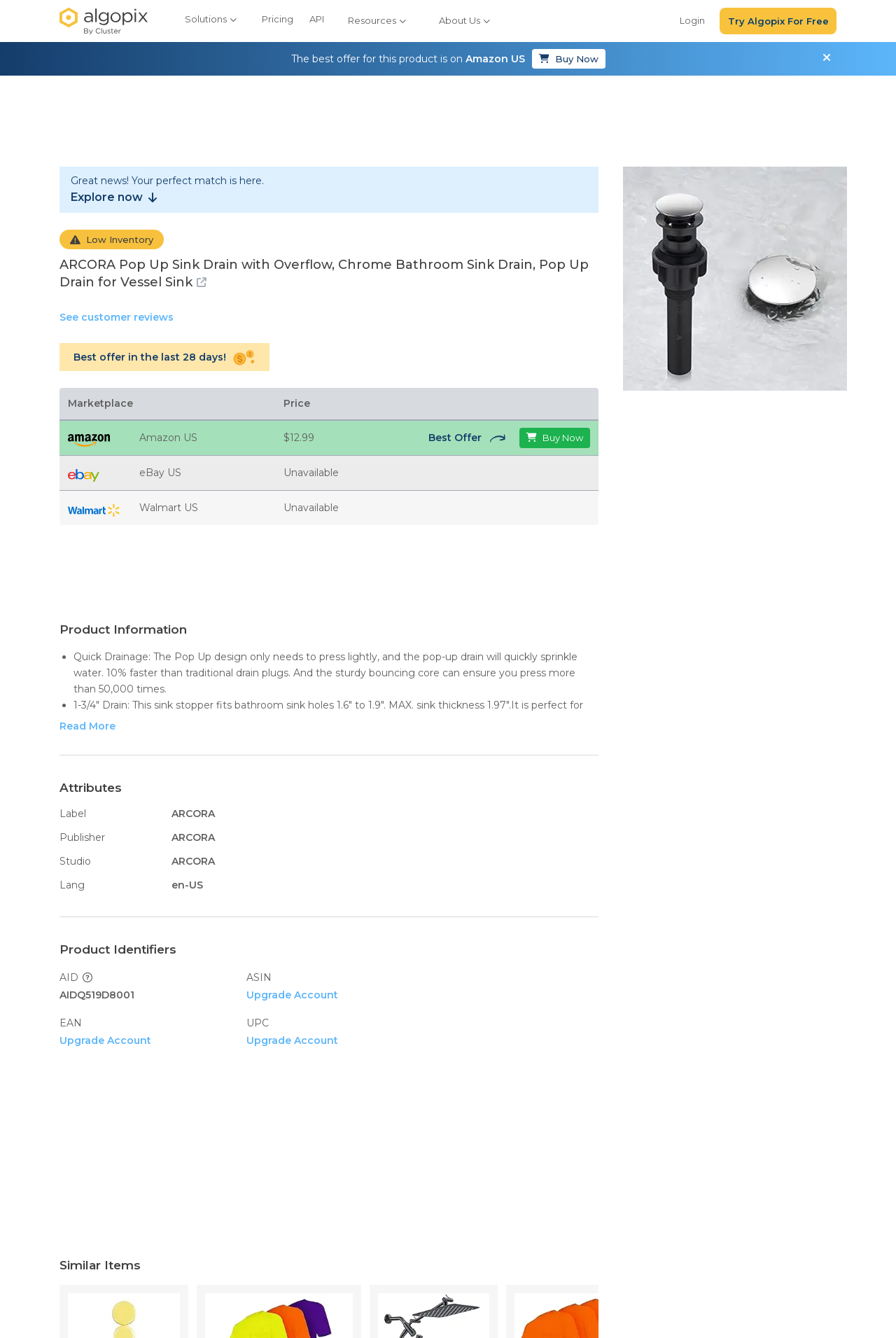Show the bounding box coordinates of the element that should be clicked to complete the task: "View customer reviews".

[0.066, 0.23, 0.194, 0.244]